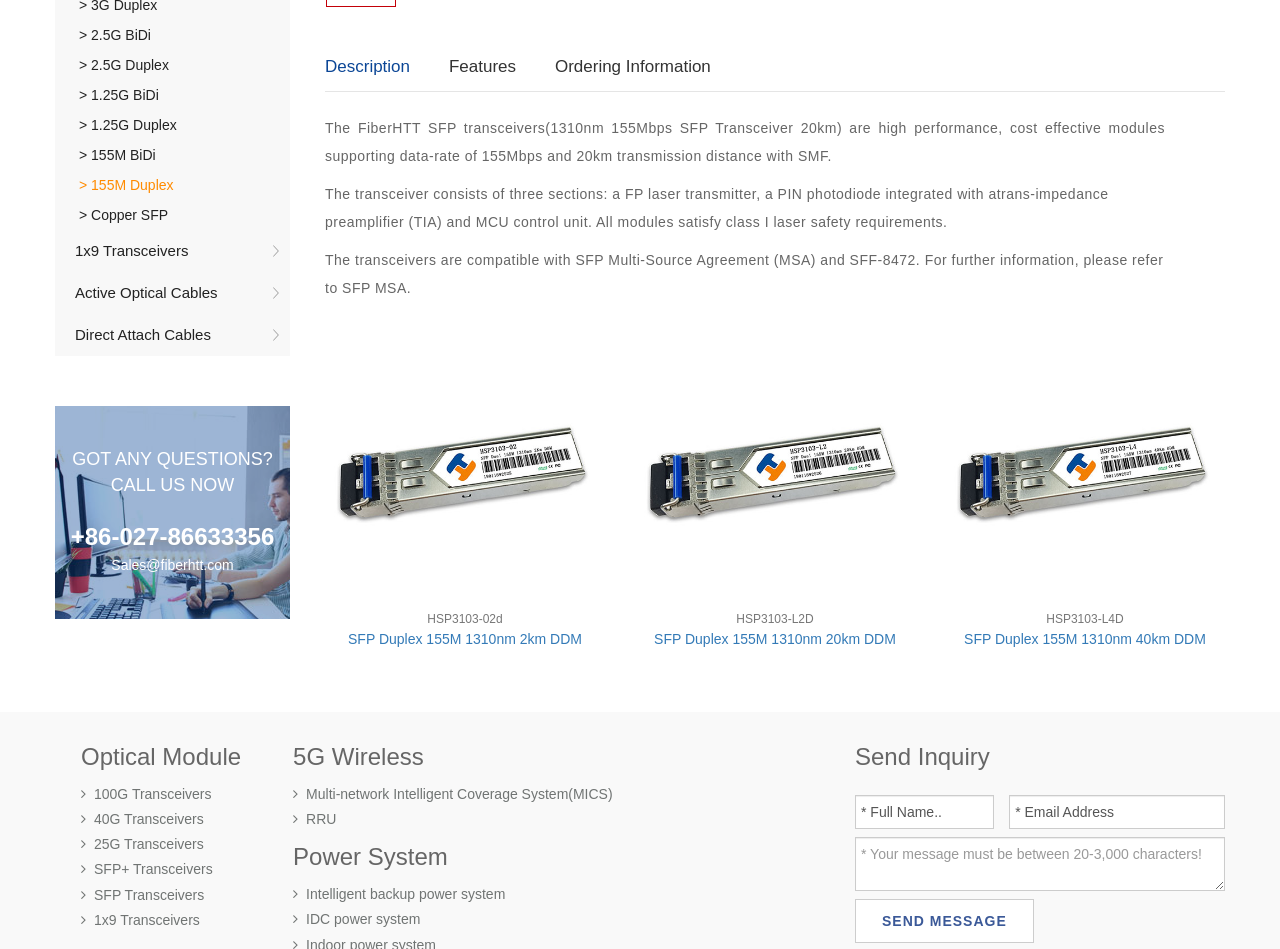Identify and provide the bounding box for the element described by: "title="1310nm 155Mbps SFP Transceiver 2km"".

[0.254, 0.489, 0.473, 0.506]